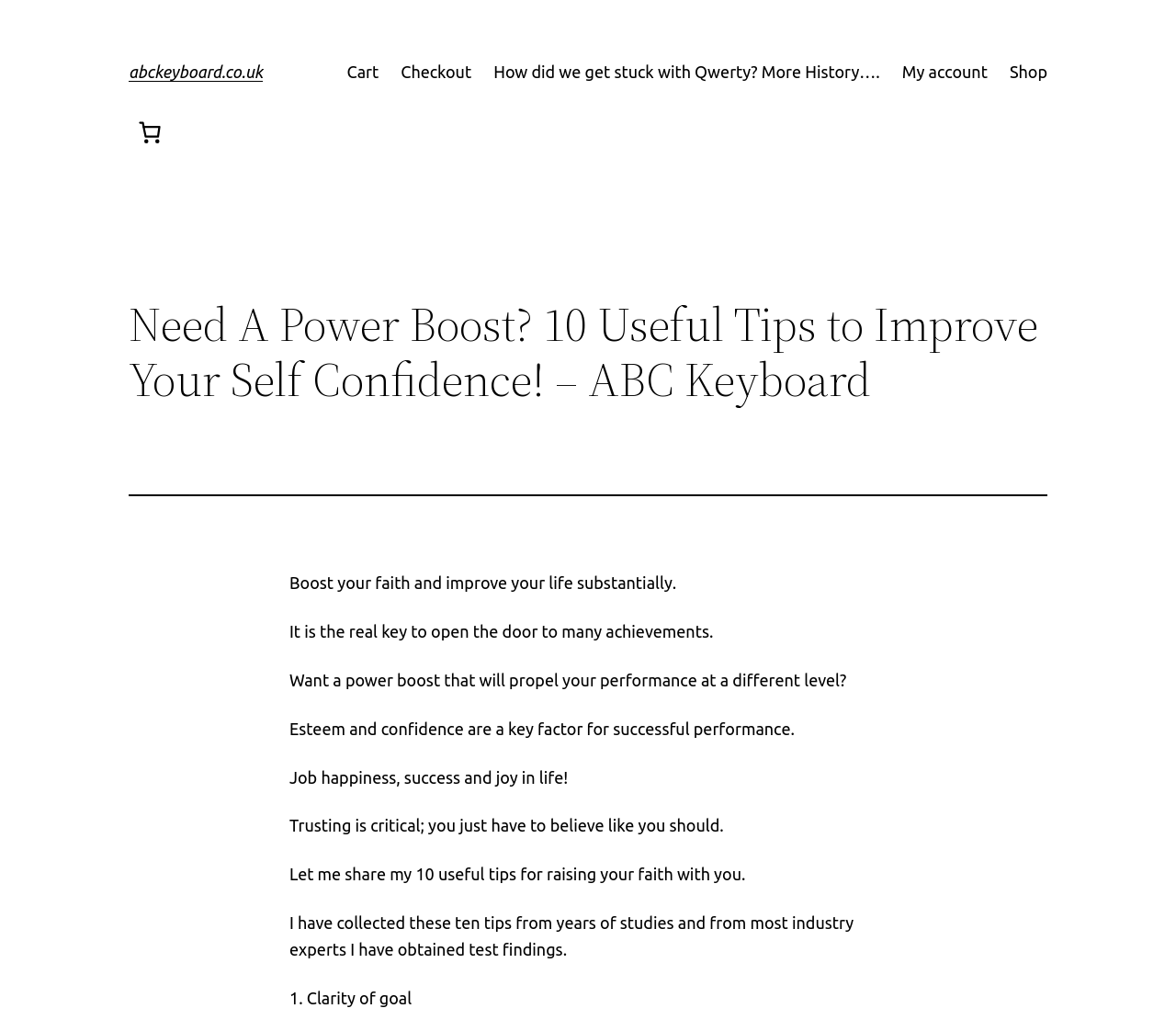How many items are in the cart?
Using the image, answer in one word or phrase.

0